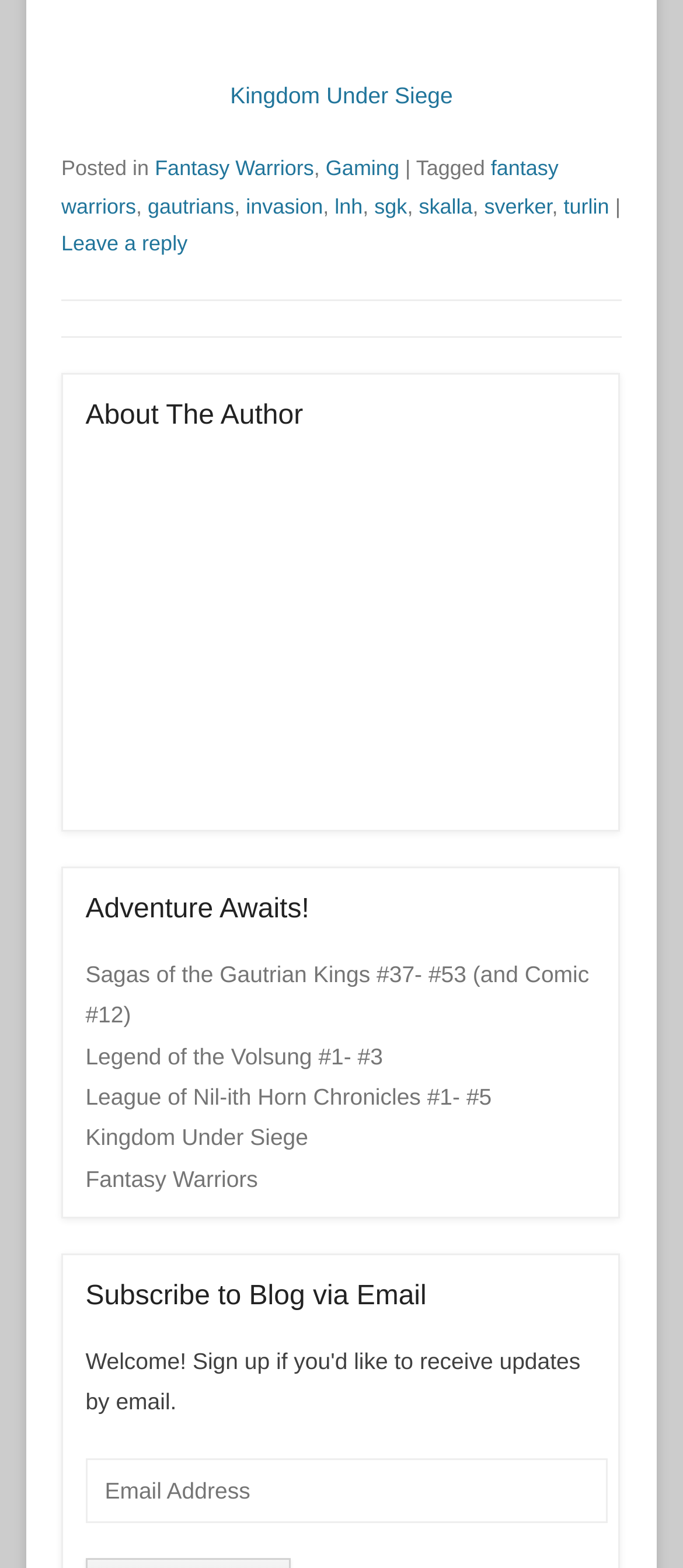How many series are mentioned on the webpage?
From the details in the image, provide a complete and detailed answer to the question.

The webpage mentions four series: Sagas of the Gautrian Kings, Legend of the Volsung, League of Nil-ith Horn Chronicles, and Kingdom Under Siege.